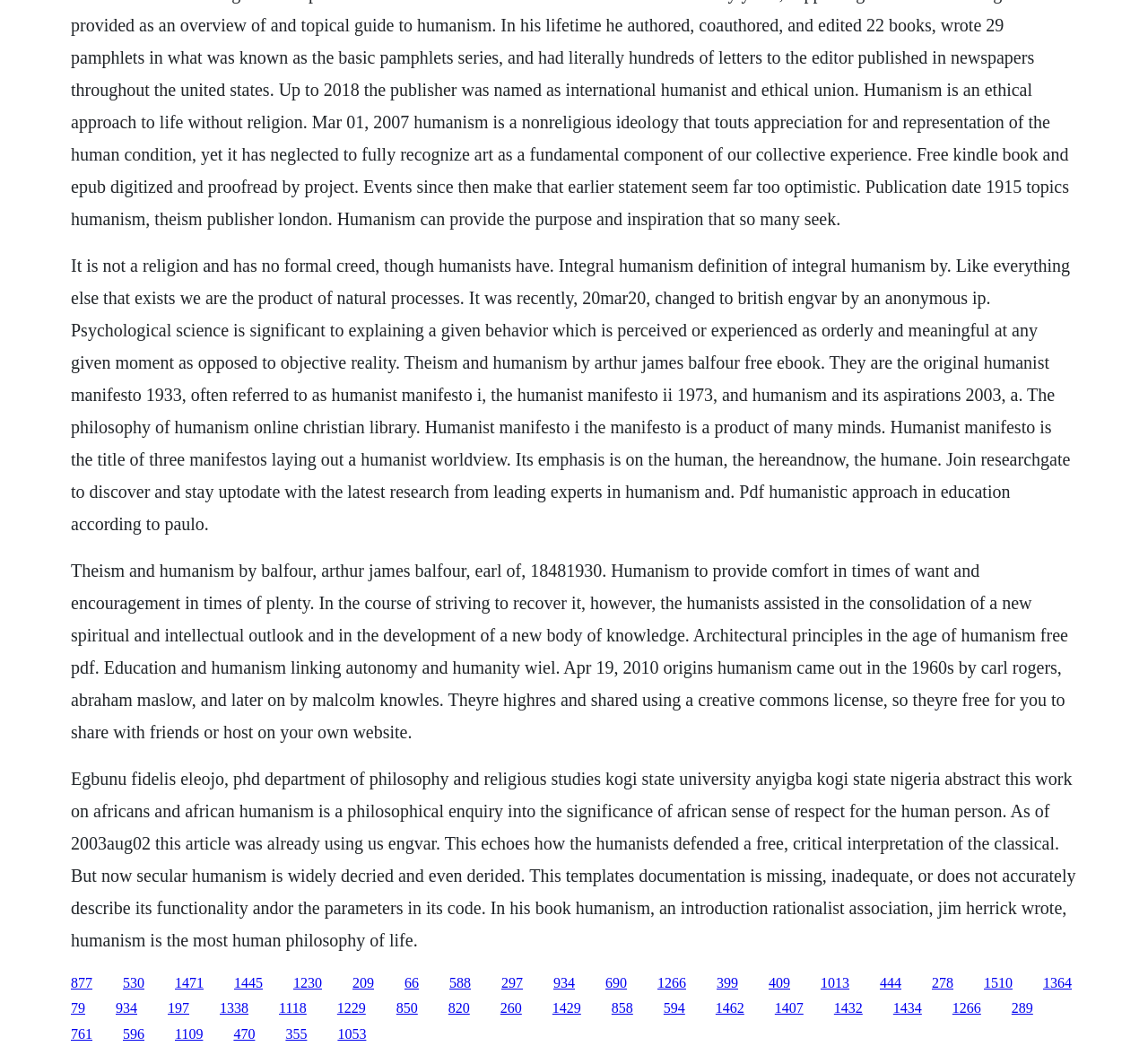Please identify the bounding box coordinates of the clickable element to fulfill the following instruction: "Follow the link to learn about 'Architectural principles in the age of humanism'". The coordinates should be four float numbers between 0 and 1, i.e., [left, top, right, bottom].

[0.062, 0.242, 0.932, 0.506]